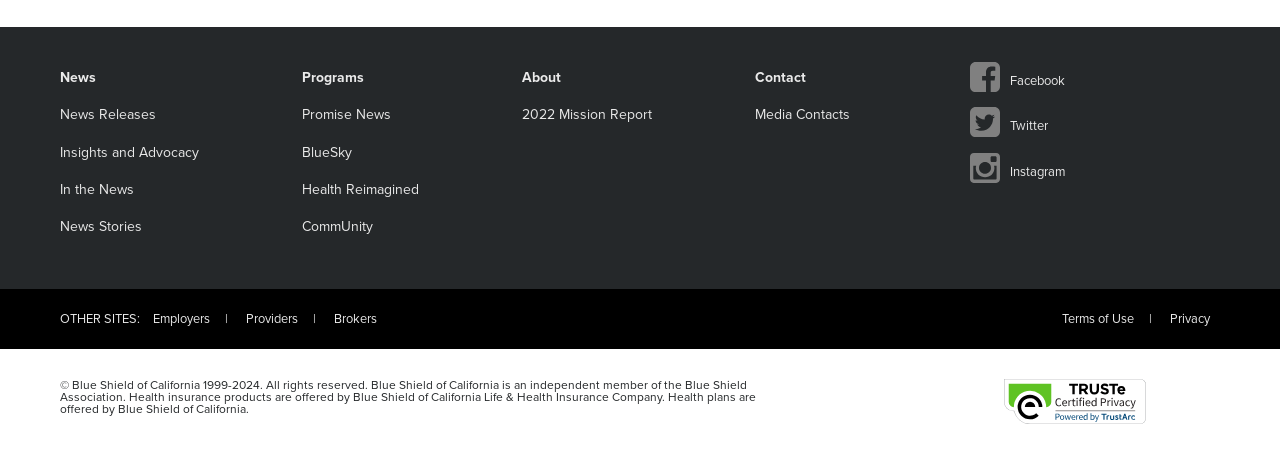Identify the bounding box coordinates of the part that should be clicked to carry out this instruction: "Go to Facebook".

[0.758, 0.148, 0.832, 0.205]